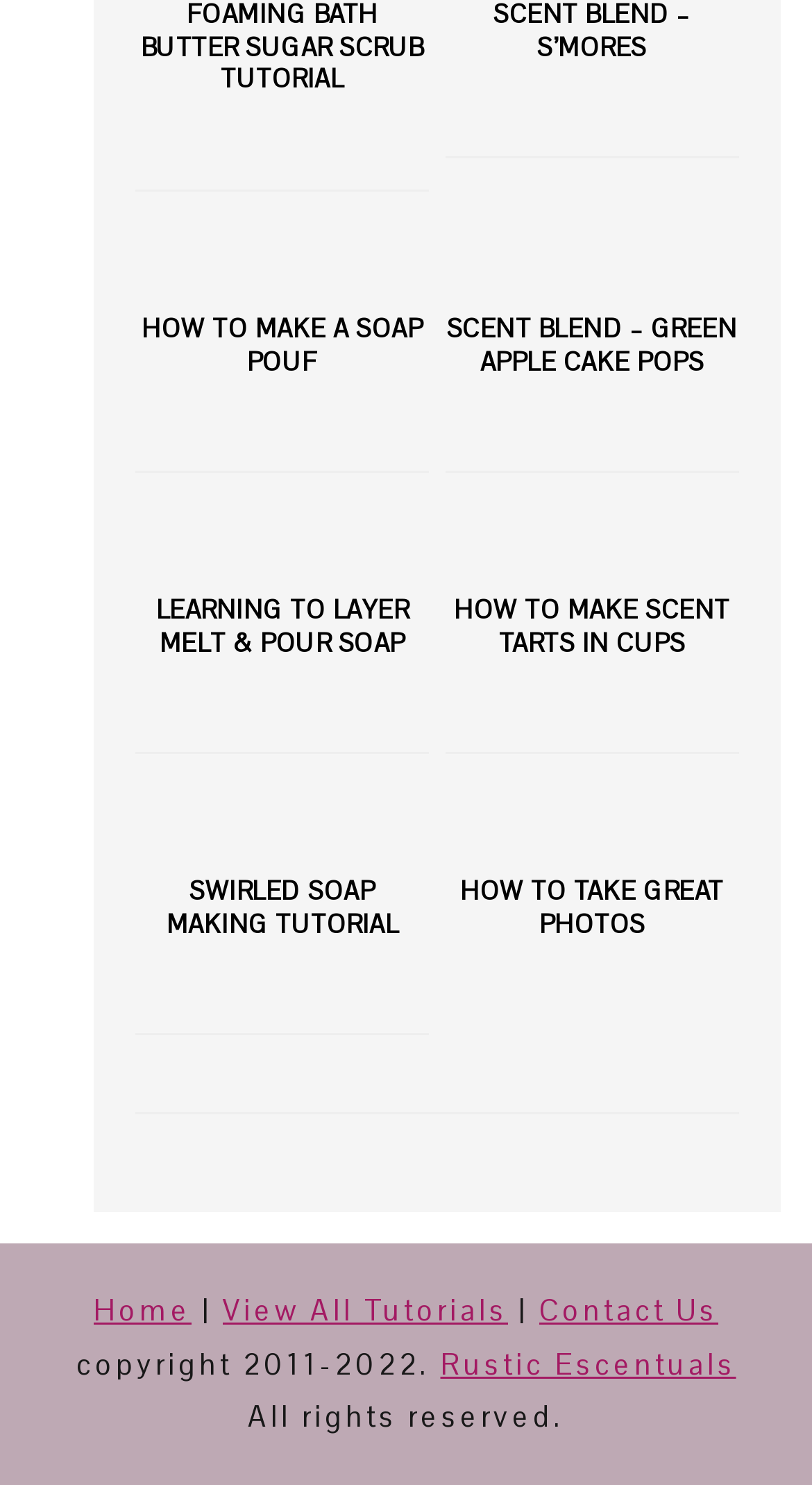How many navigation links are at the bottom of the page?
Carefully analyze the image and provide a thorough answer to the question.

I counted the number of links at the bottom of the page, which are 'Home', 'View All Tutorials', 'Contact Us', and 'Rustic Escentuals'. Therefore, there are 4 navigation links at the bottom of the page.